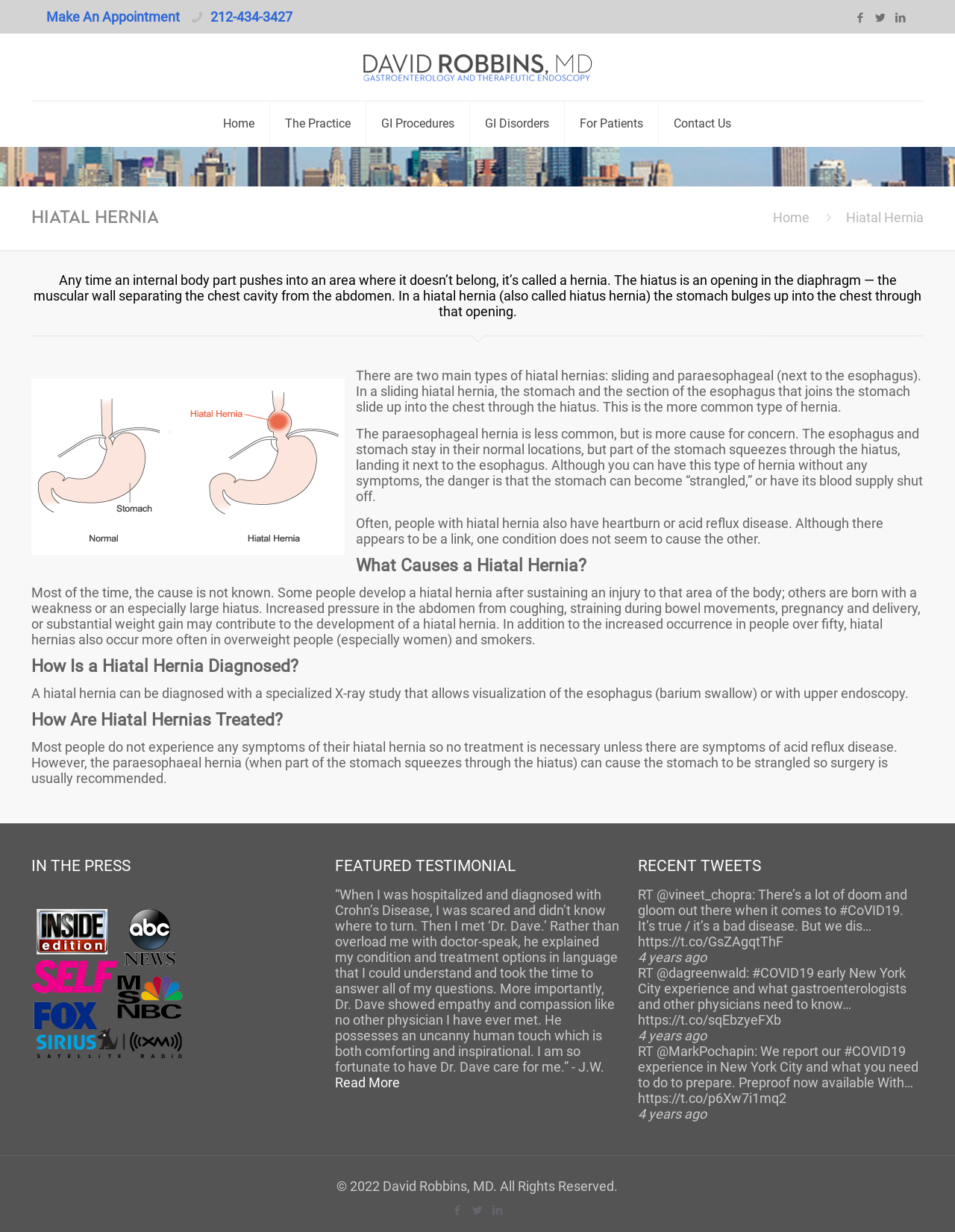What is the copyright information at the bottom of the webpage?
Based on the visual information, provide a detailed and comprehensive answer.

The copyright information is located at the bottom of the webpage, indicating that the content is copyrighted by David Robbins, MD, and all rights are reserved.